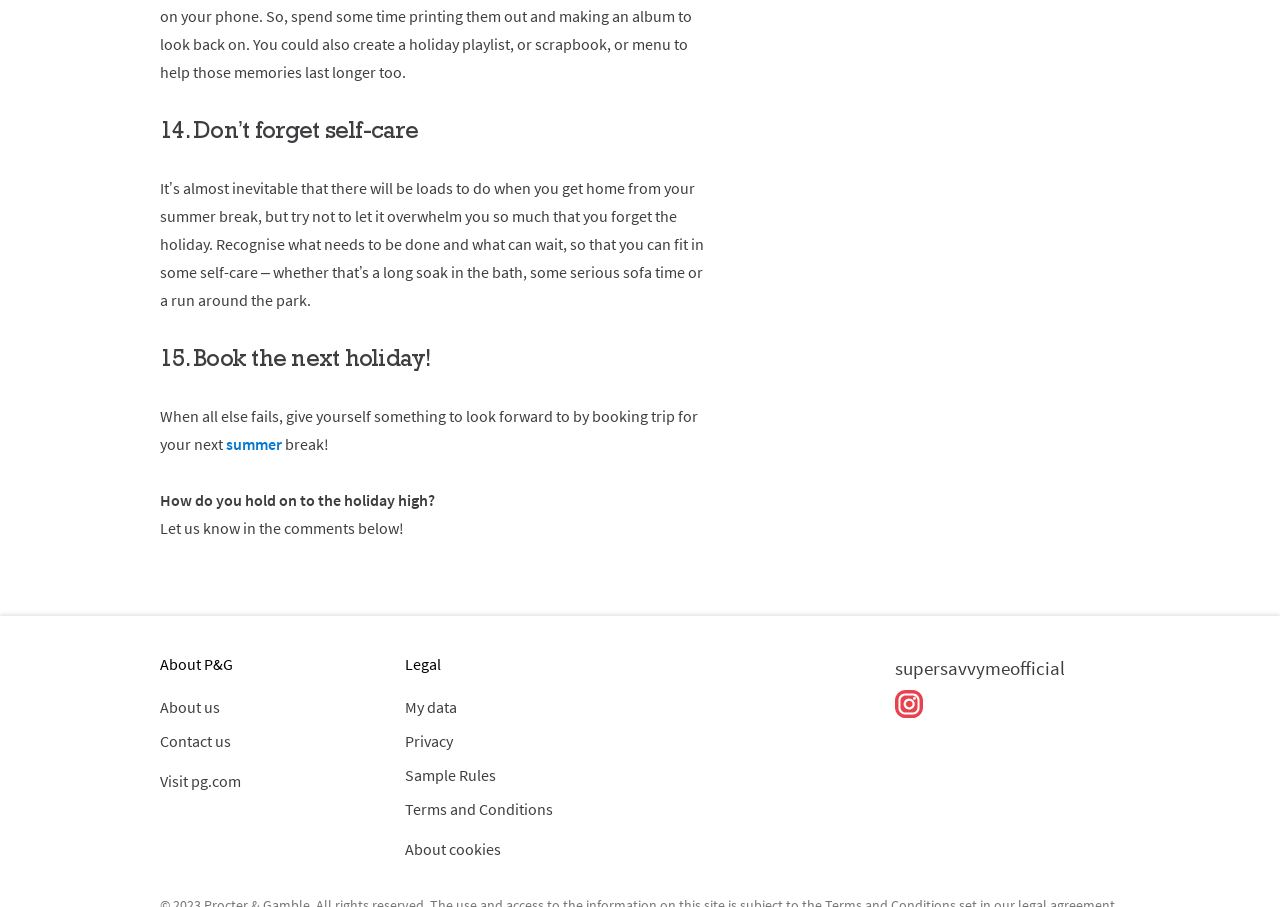Pinpoint the bounding box coordinates for the area that should be clicked to perform the following instruction: "Read about self-care".

[0.125, 0.196, 0.55, 0.341]